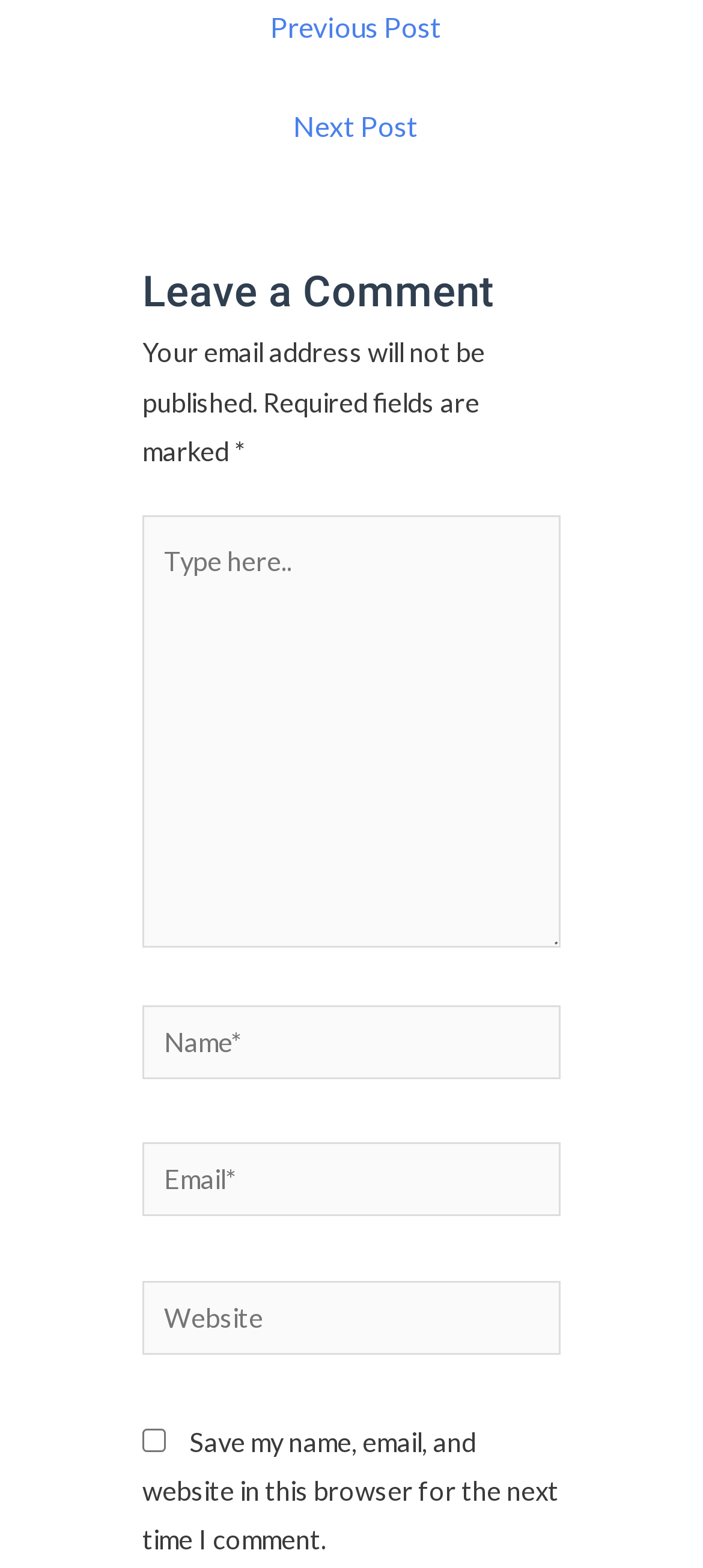How many fields are required in the form?
Carefully analyze the image and provide a detailed answer to the question.

The form has fields for 'Name', 'Email', and 'Website', but only 'Name' and 'Email' are marked as required, indicated by the '*' symbol.